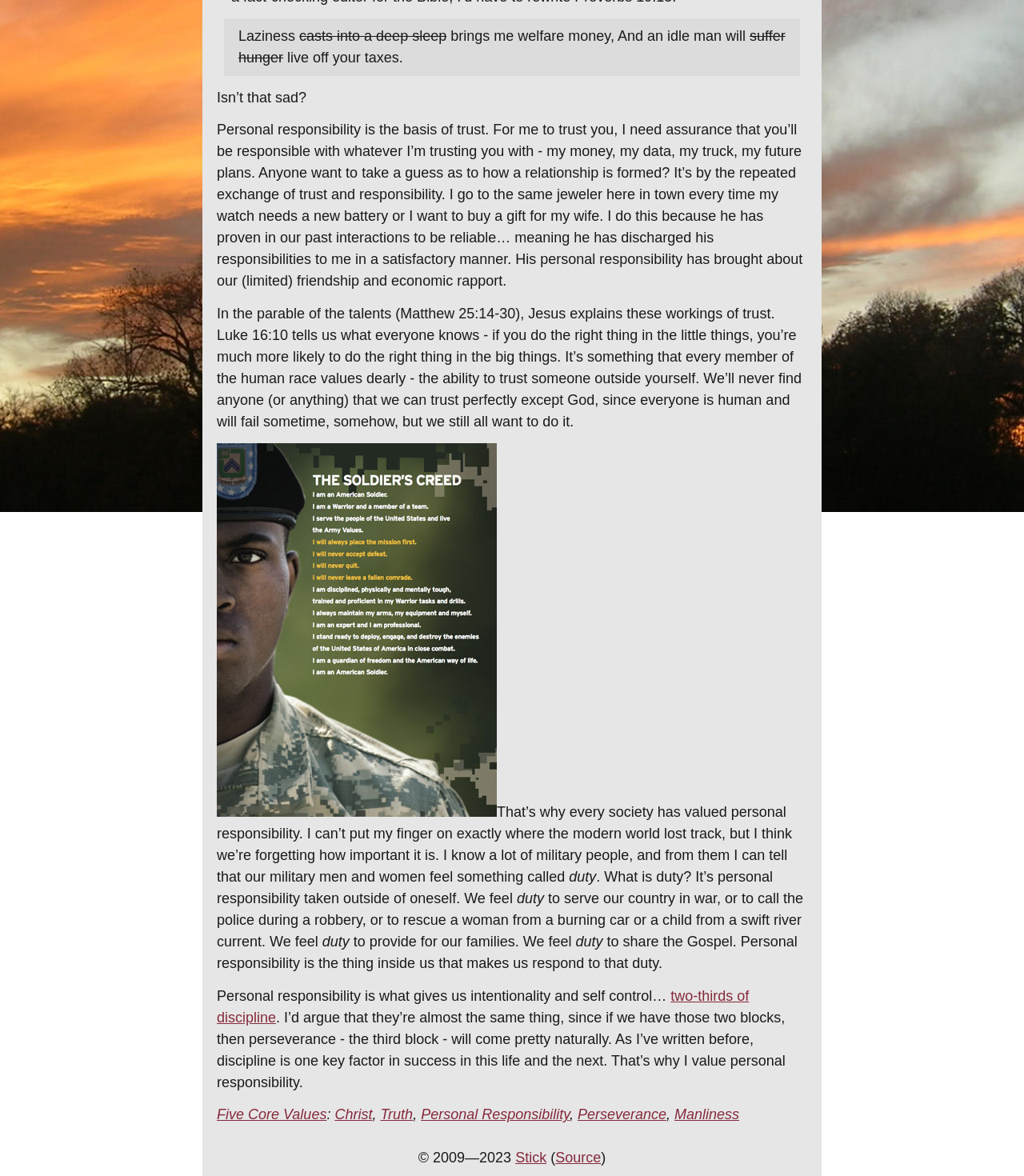Identify the bounding box for the element characterized by the following description: "Five Core Values".

[0.212, 0.941, 0.319, 0.955]